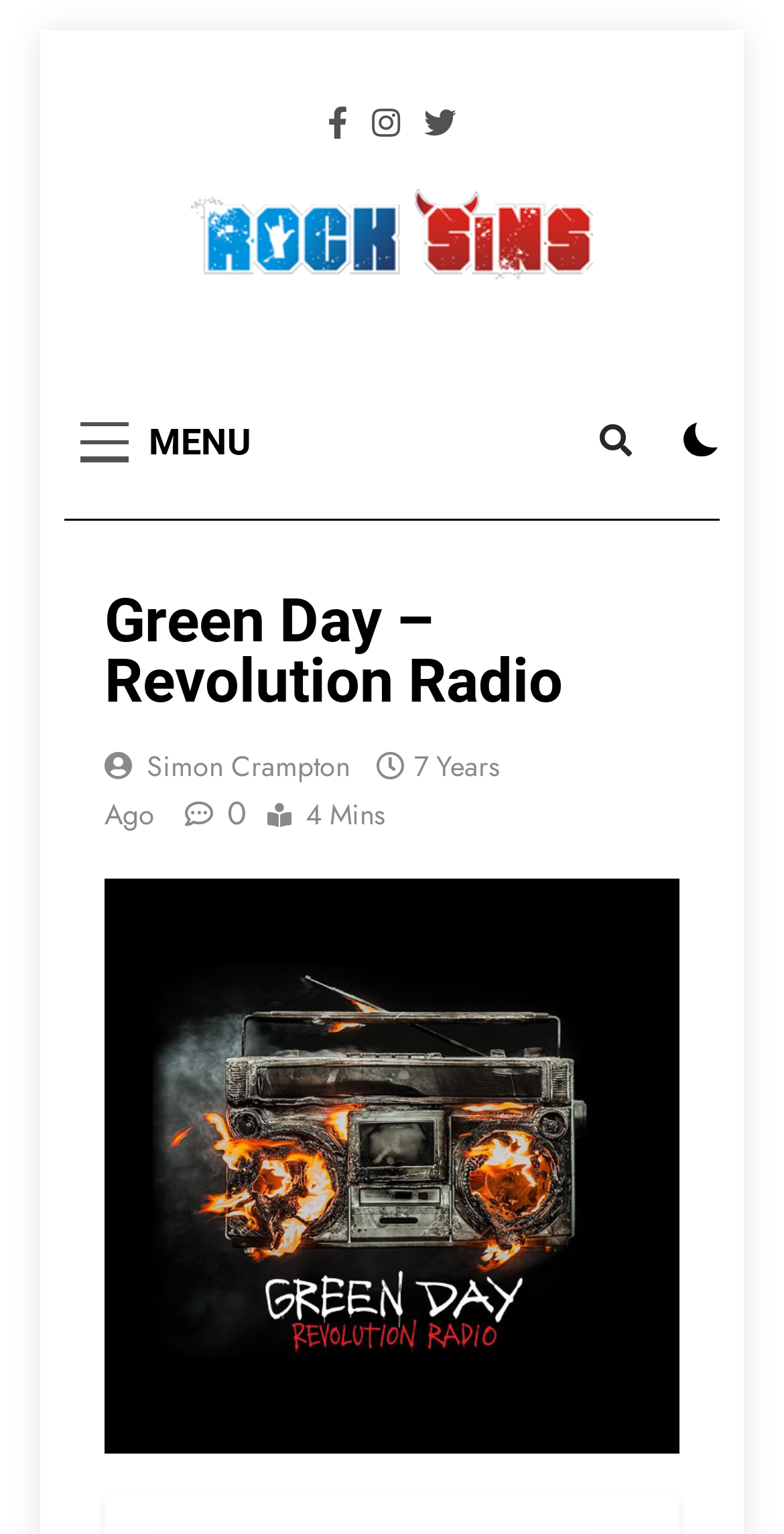How old is the album review?
Your answer should be a single word or phrase derived from the screenshot.

7 Years Ago